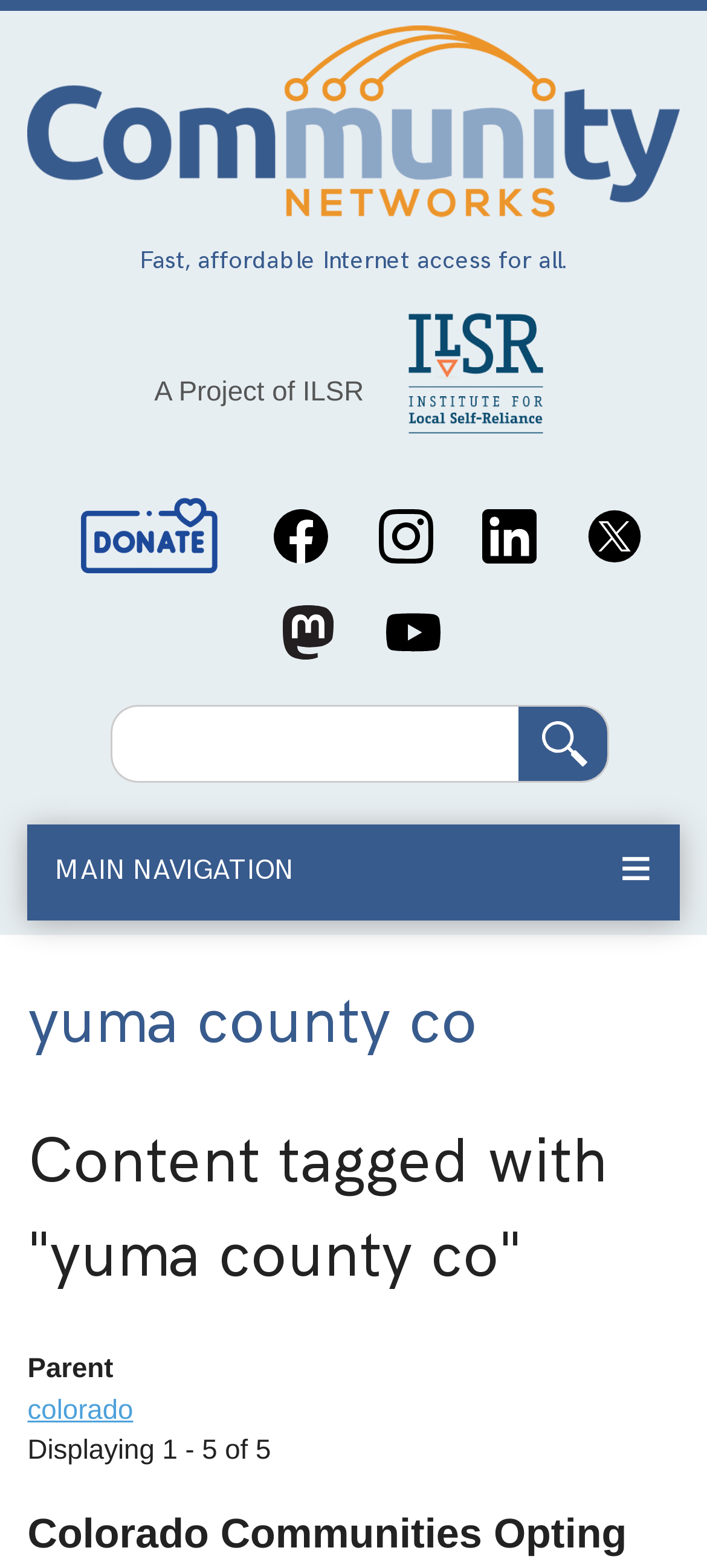Based on the description "Main navigation", find the bounding box of the specified UI element.

[0.039, 0.526, 0.961, 0.587]